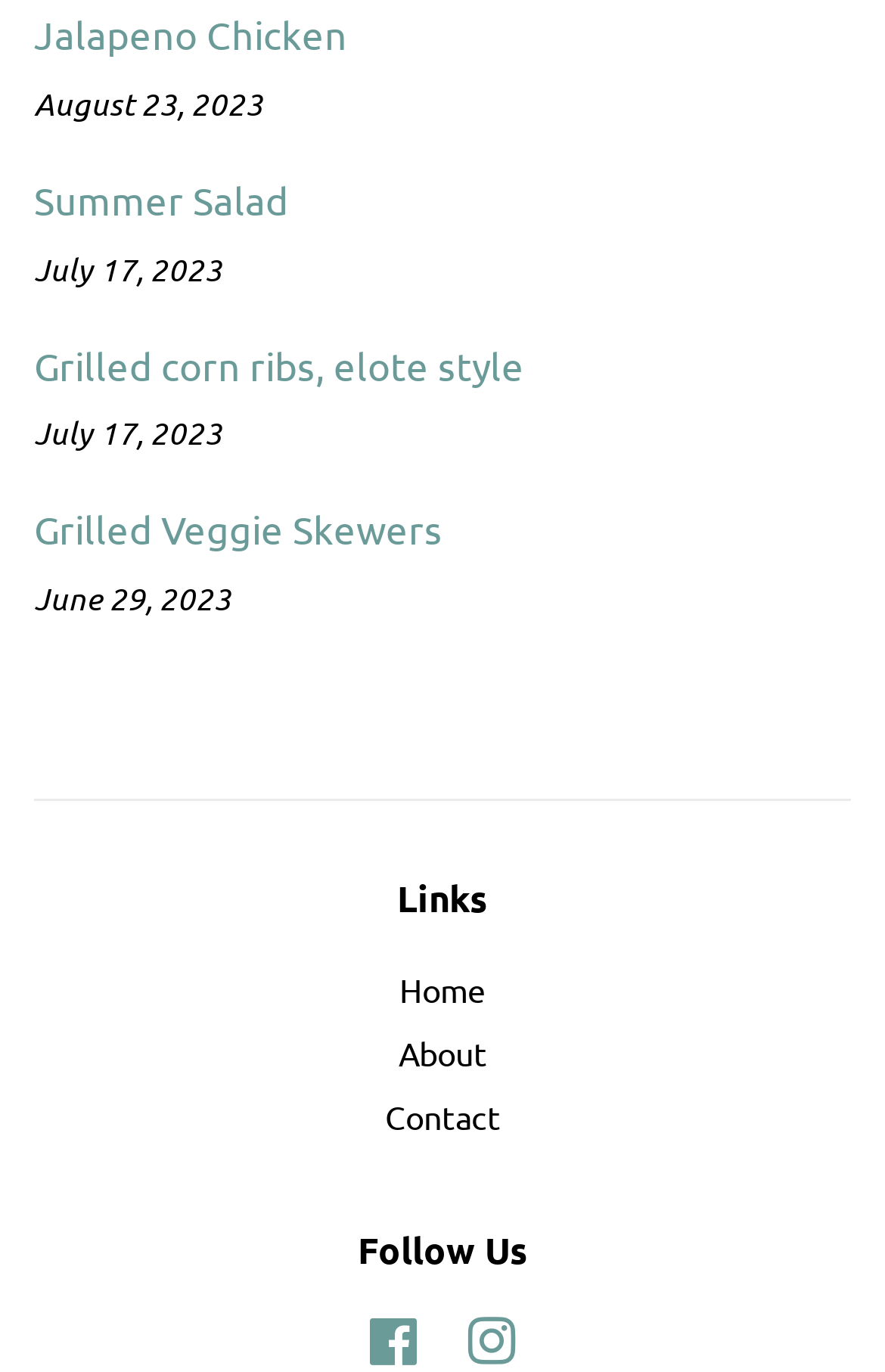Find the bounding box of the UI element described as follows: "Contact".

[0.435, 0.799, 0.565, 0.829]